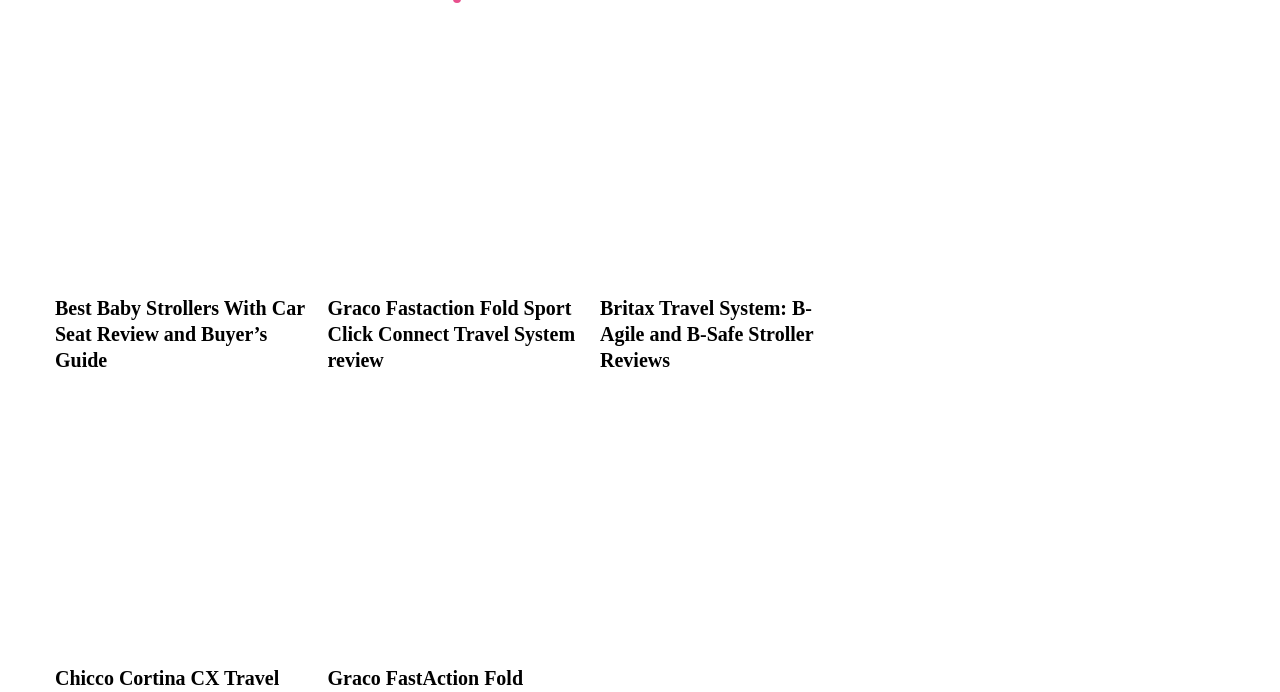What is the main topic of this webpage? Refer to the image and provide a one-word or short phrase answer.

Baby strollers